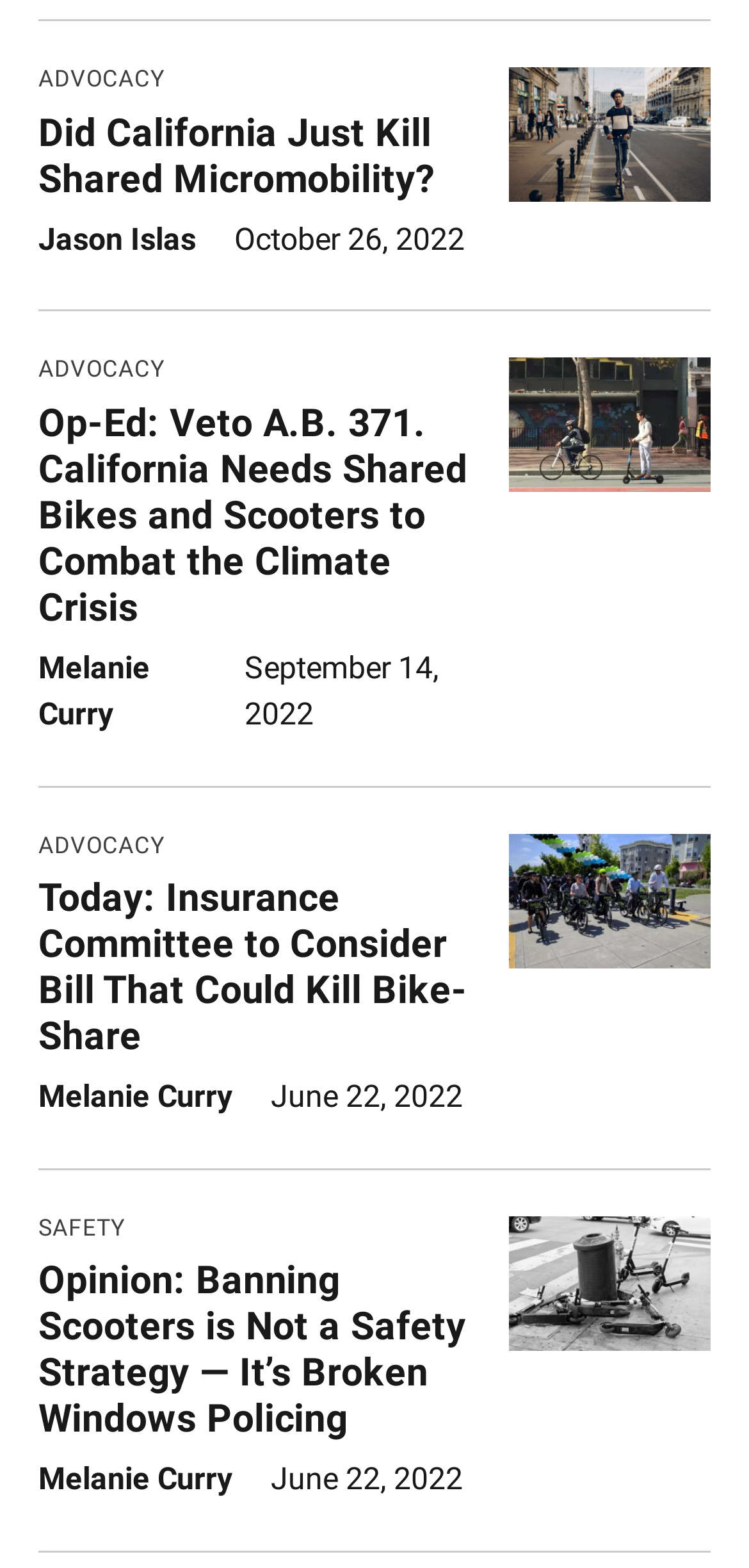Determine the bounding box coordinates of the element's region needed to click to follow the instruction: "Read the article 'Did California Just Kill Shared Micromobility?'". Provide these coordinates as four float numbers between 0 and 1, formatted as [left, top, right, bottom].

[0.051, 0.069, 0.638, 0.138]